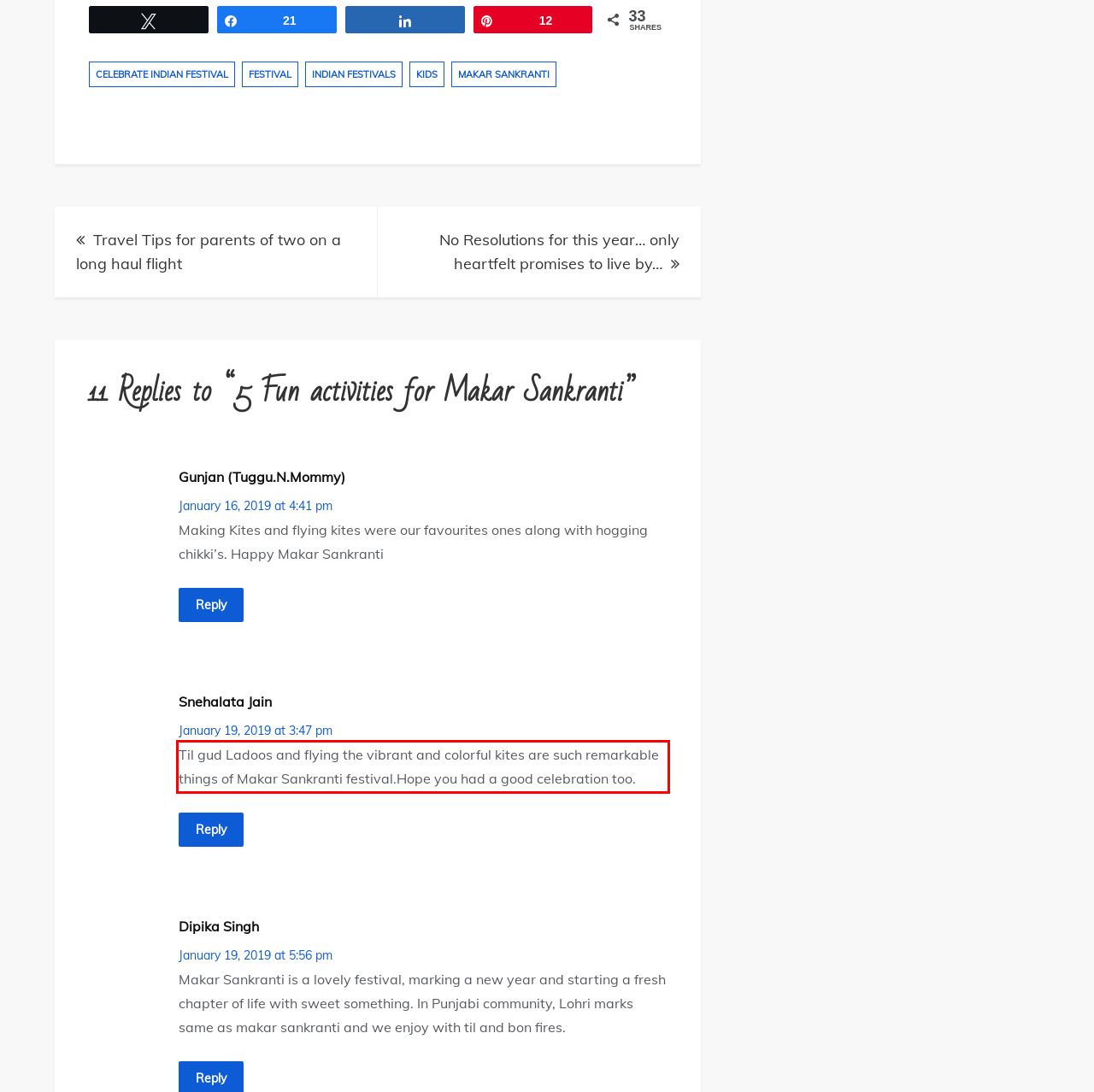You are provided with a webpage screenshot that includes a red rectangle bounding box. Extract the text content from within the bounding box using OCR.

Til gud Ladoos and flying the vibrant and colorful kites are such remarkable things of Makar Sankranti festival.Hope you had a good celebration too.